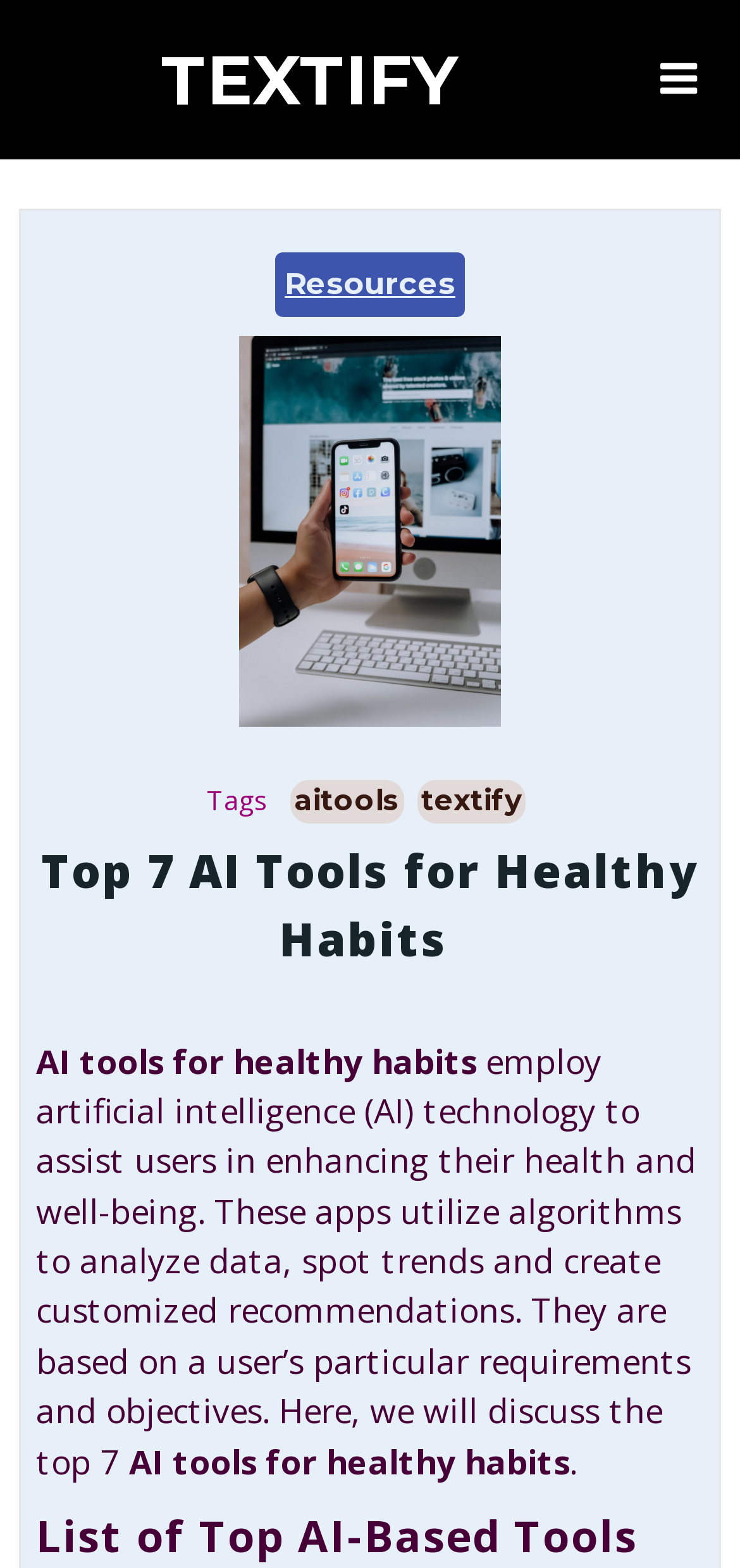Please look at the image and answer the question with a detailed explanation: What is the position of the 'Resources' link?

The 'Resources' link is located at the top right corner of the webpage, with a bounding box coordinate of [0.372, 0.161, 0.628, 0.202].